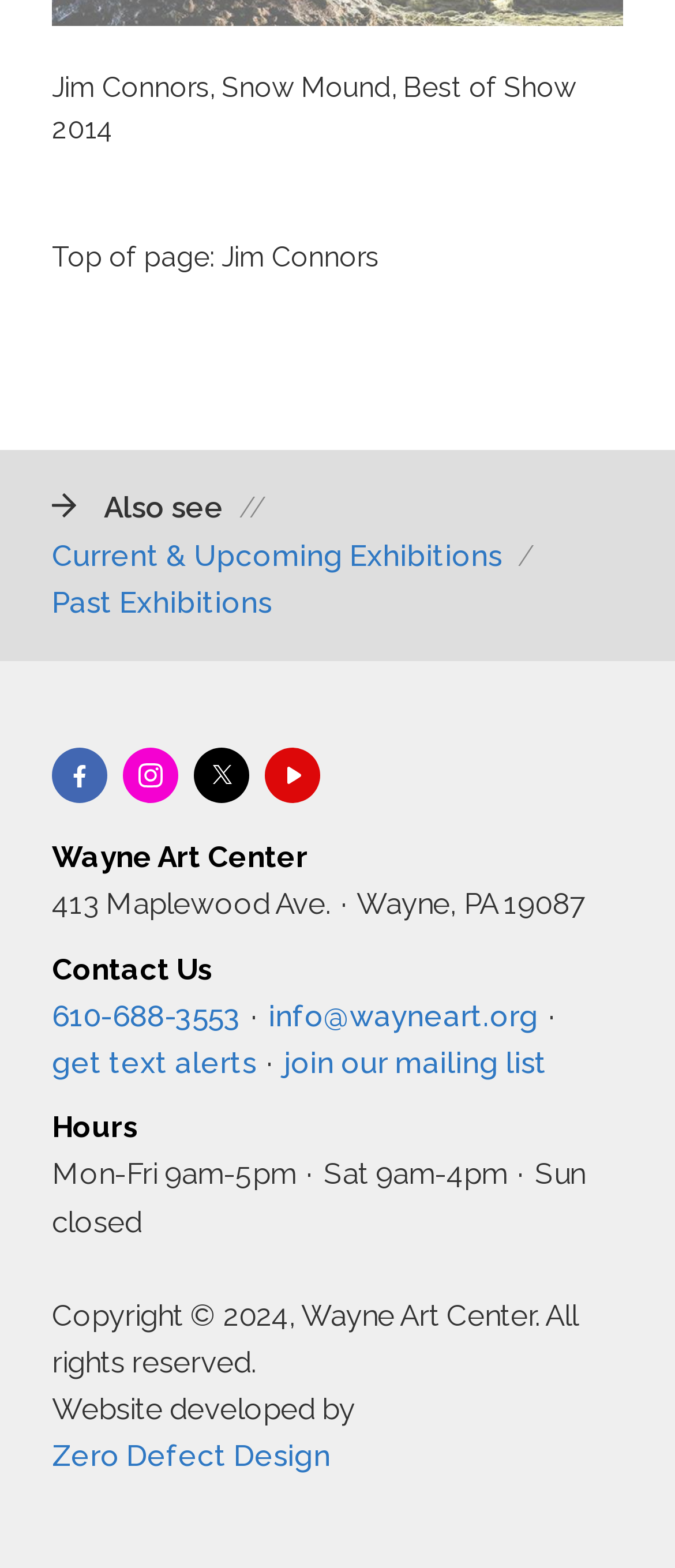Please analyze the image and give a detailed answer to the question:
What are the hours of operation on Saturday?

The answer can be found in the static text element with the text 'Sat 9am-4pm' located at [0.469, 0.738, 0.762, 0.76]. This indicates that the art center is open from 9am to 4pm on Saturdays.